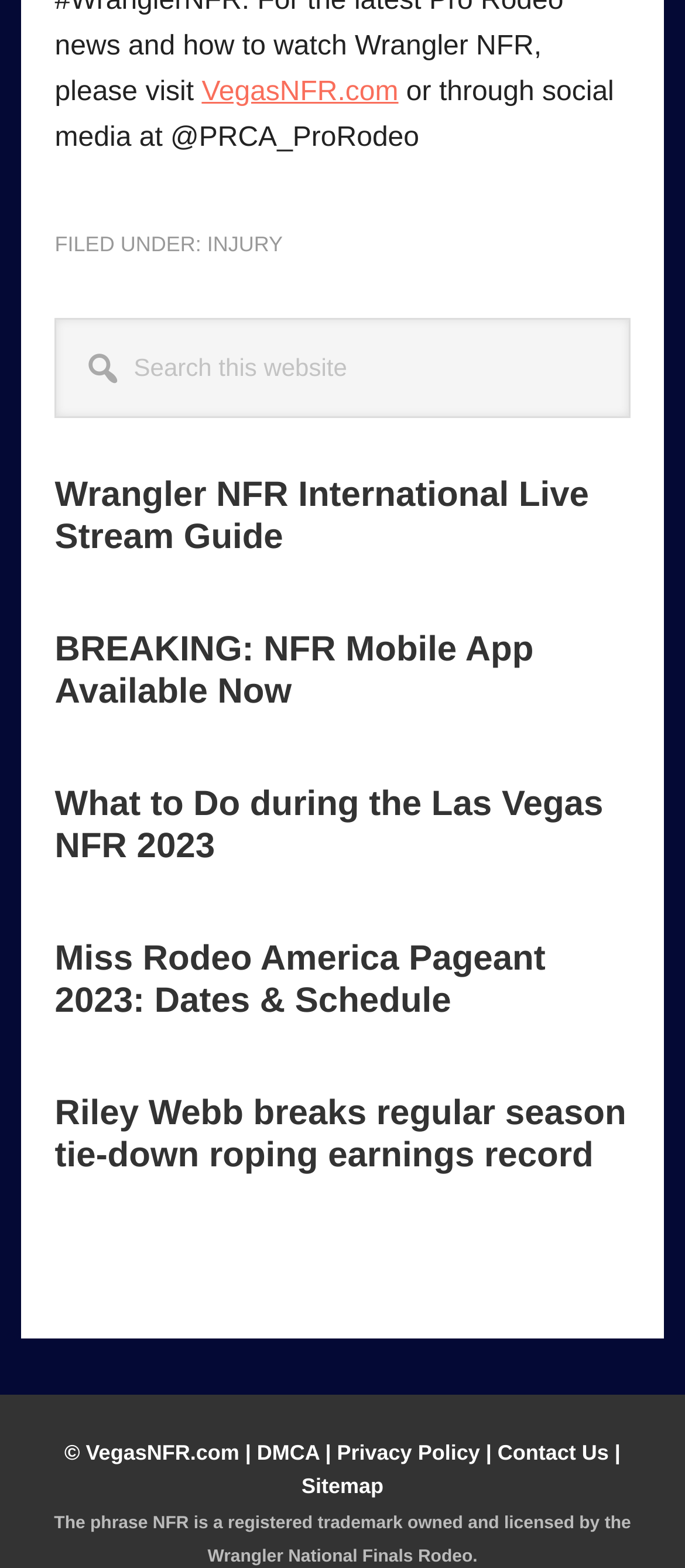Specify the bounding box coordinates of the area that needs to be clicked to achieve the following instruction: "Read Wrangler NFR International Live Stream Guide".

[0.08, 0.302, 0.92, 0.356]